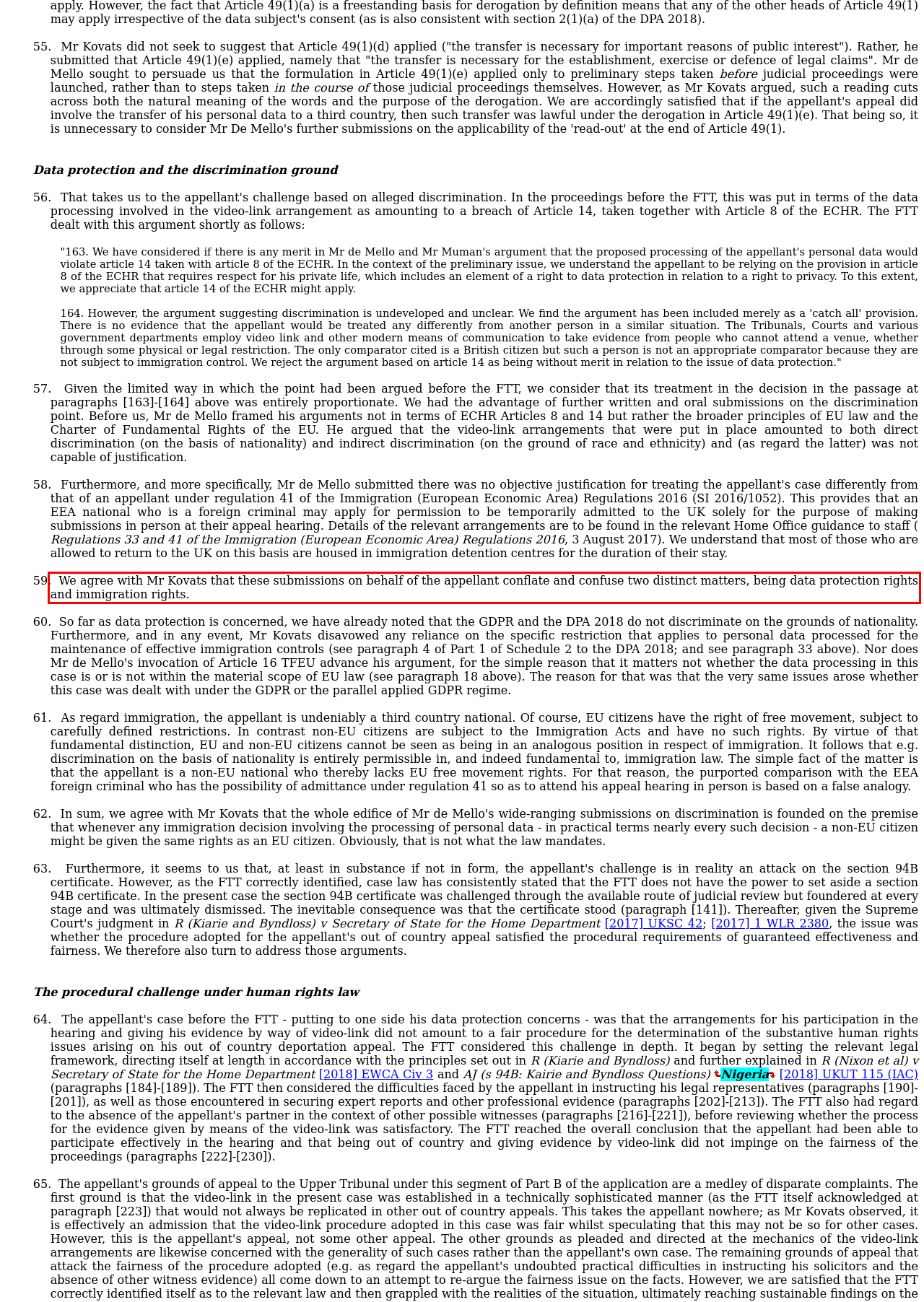You have a screenshot of a webpage where a UI element is enclosed in a red rectangle. Perform OCR to capture the text inside this red rectangle.

59. We agree with Mr Kovats that these submissions on behalf of the appellant conflate and confuse two distinct matters, being data protection rights and immigration rights.